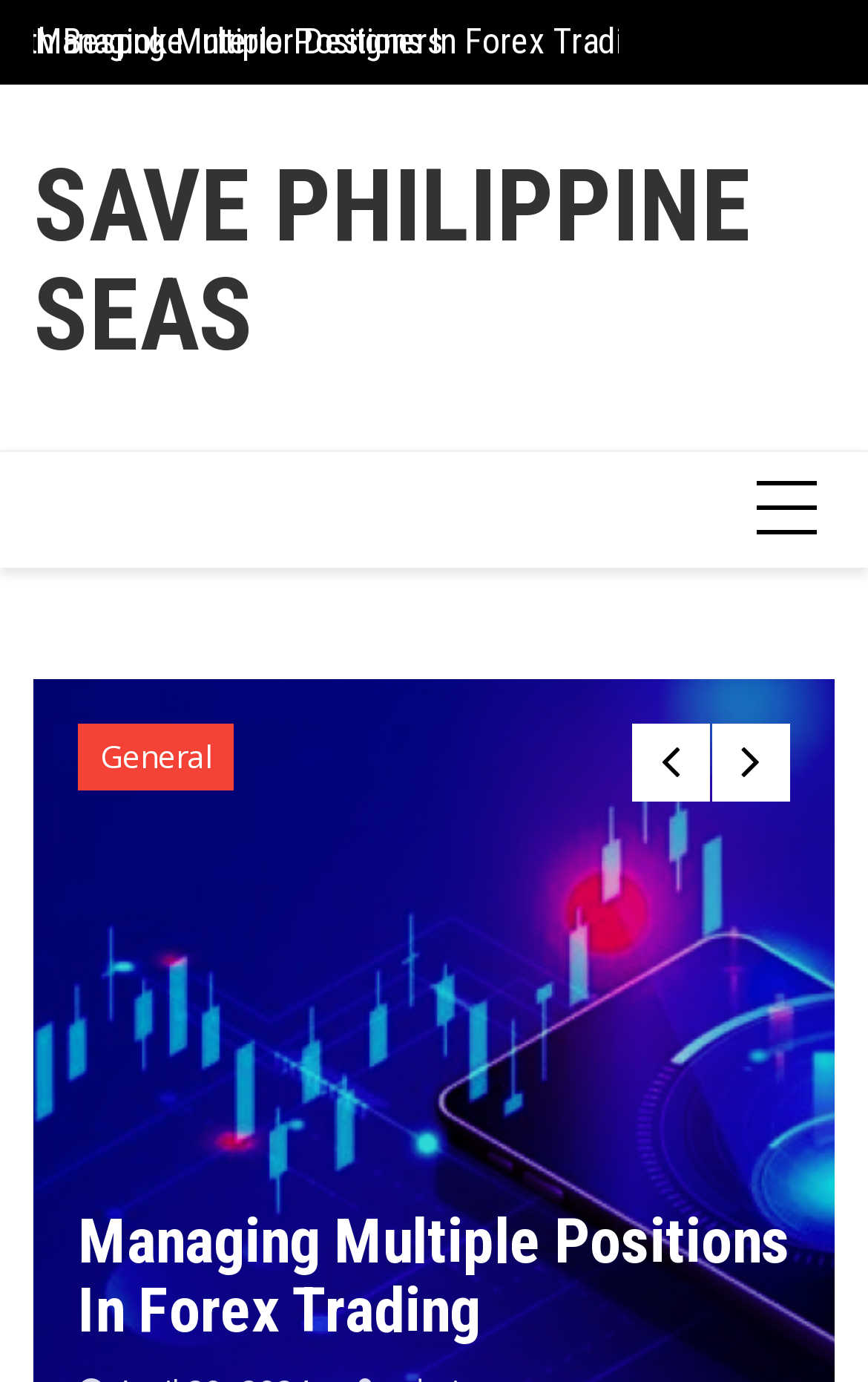How many main categories are listed?
Based on the screenshot, provide your answer in one word or phrase.

Two